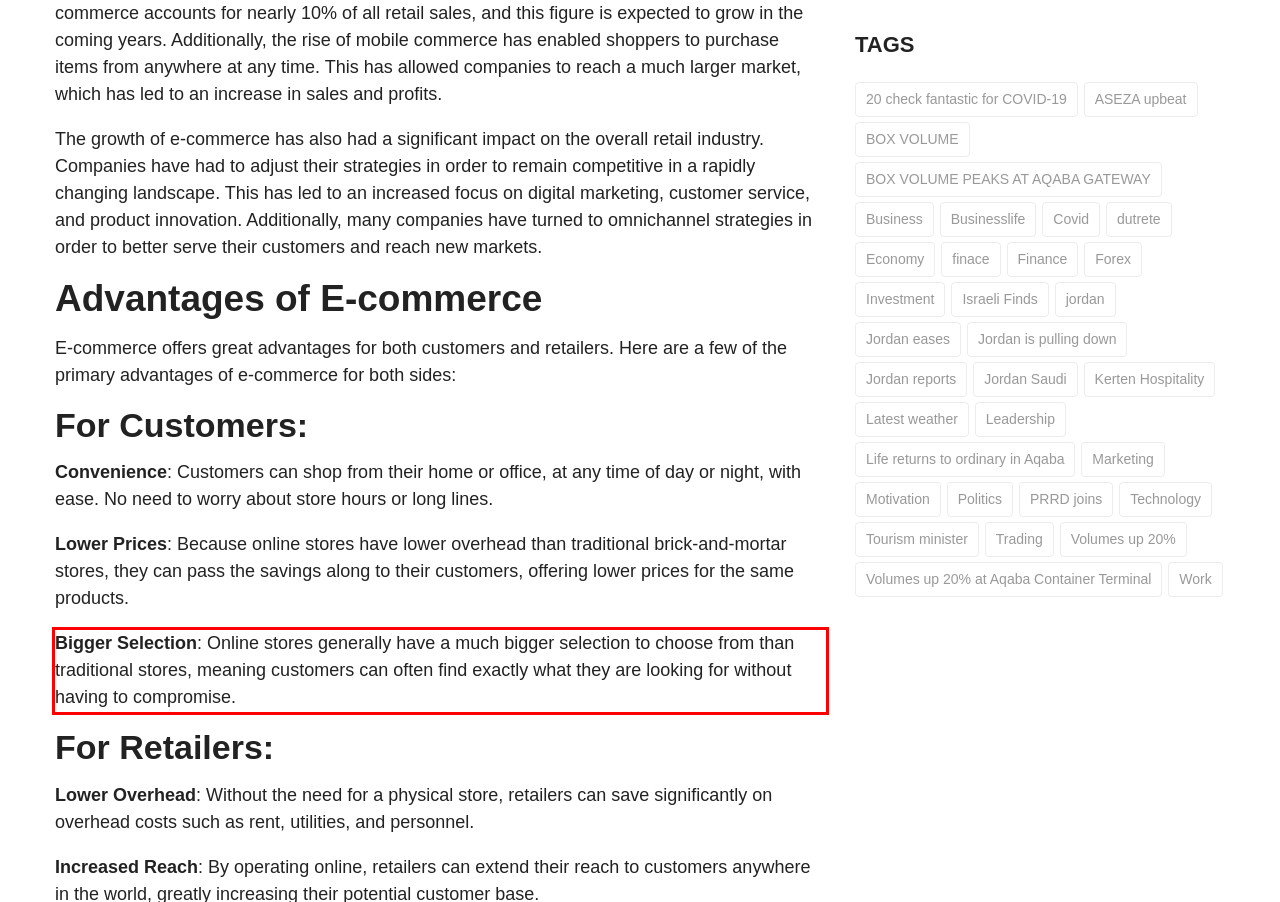You are looking at a screenshot of a webpage with a red rectangle bounding box. Use OCR to identify and extract the text content found inside this red bounding box.

Bigger Selection: Online stores generally have a much bigger selection to choose from than traditional stores, meaning customers can often find exactly what they are looking for without having to compromise.